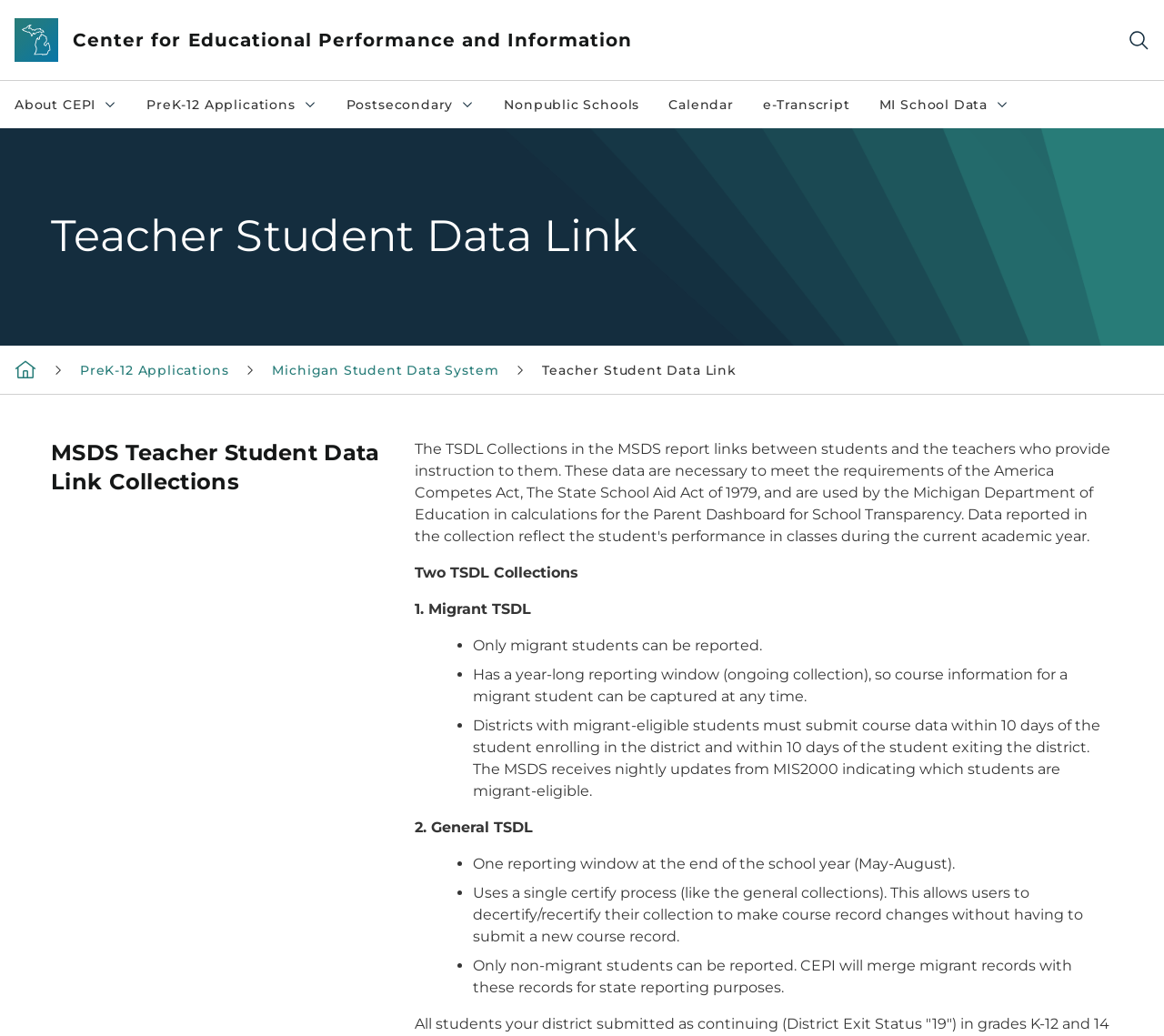Determine the bounding box coordinates of the clickable area required to perform the following instruction: "Click the Search button". The coordinates should be represented as four float numbers between 0 and 1: [left, top, right, bottom].

[0.969, 0.028, 0.988, 0.05]